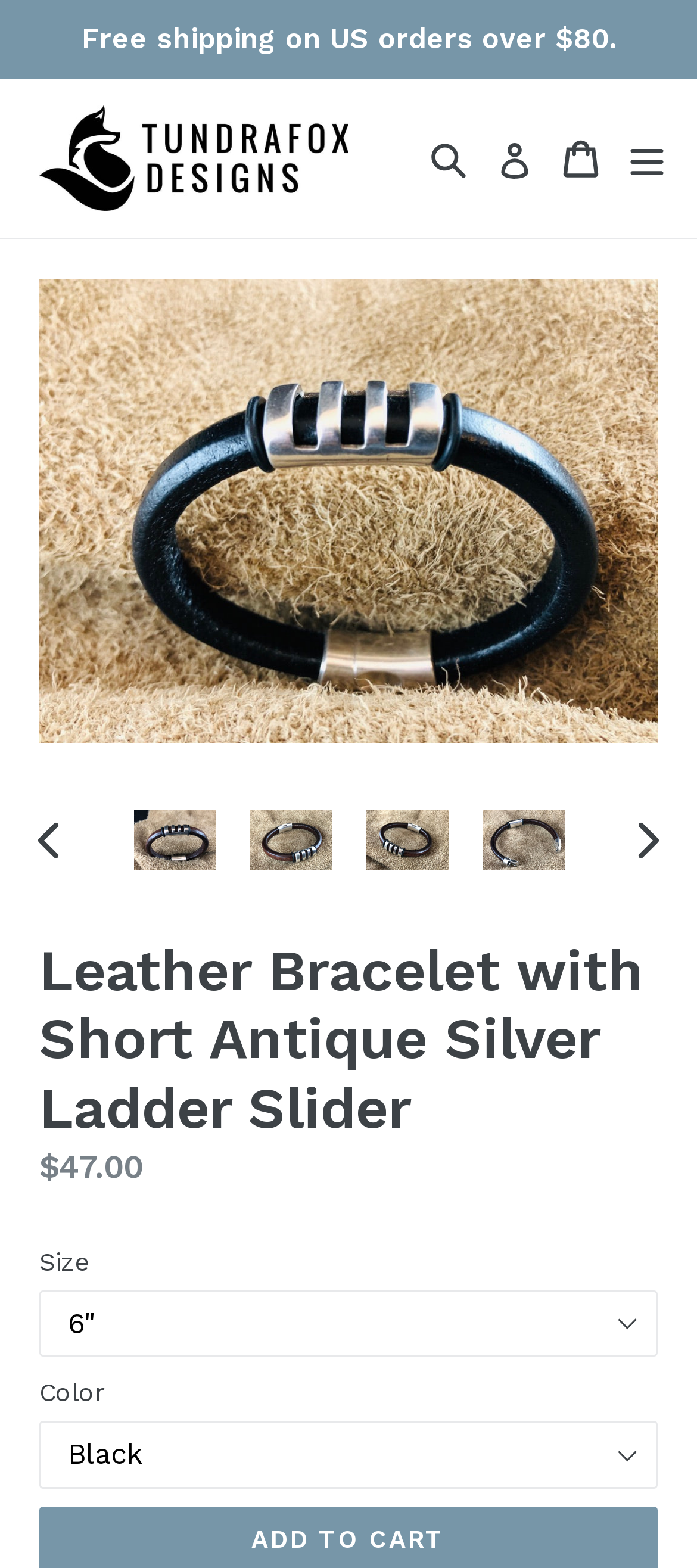Explain in detail what is displayed on the webpage.

The webpage is about a leather bracelet with a short antique silver ladder slider, specifically showcasing the product "Leather Bracelet with Short Antique Silver Ladder Slider" from Tundrafox Designs. 

At the top of the page, there is a notification about free shipping on US orders over $80. Below this, there is a layout table containing several elements, including a link to Tundrafox Designs with an accompanying image, a search button, a log-in link, a cart link, and an expand/collapse button.

The main product image is displayed prominently, taking up most of the width of the page. Below the image, there are navigation buttons to move to the previous or next slide. 

To the right of the image, there is a dropdown menu with four options, each representing a different variation of the product. Each option has a corresponding image and link.

Below the navigation buttons, the product title "Leather Bracelet with Short Antique Silver Ladder Slider" is displayed as a heading. The regular price of the product, $47.00, is shown below the title. 

Further down, there are two dropdown menus, one for selecting the size and another for selecting the color of the bracelet.